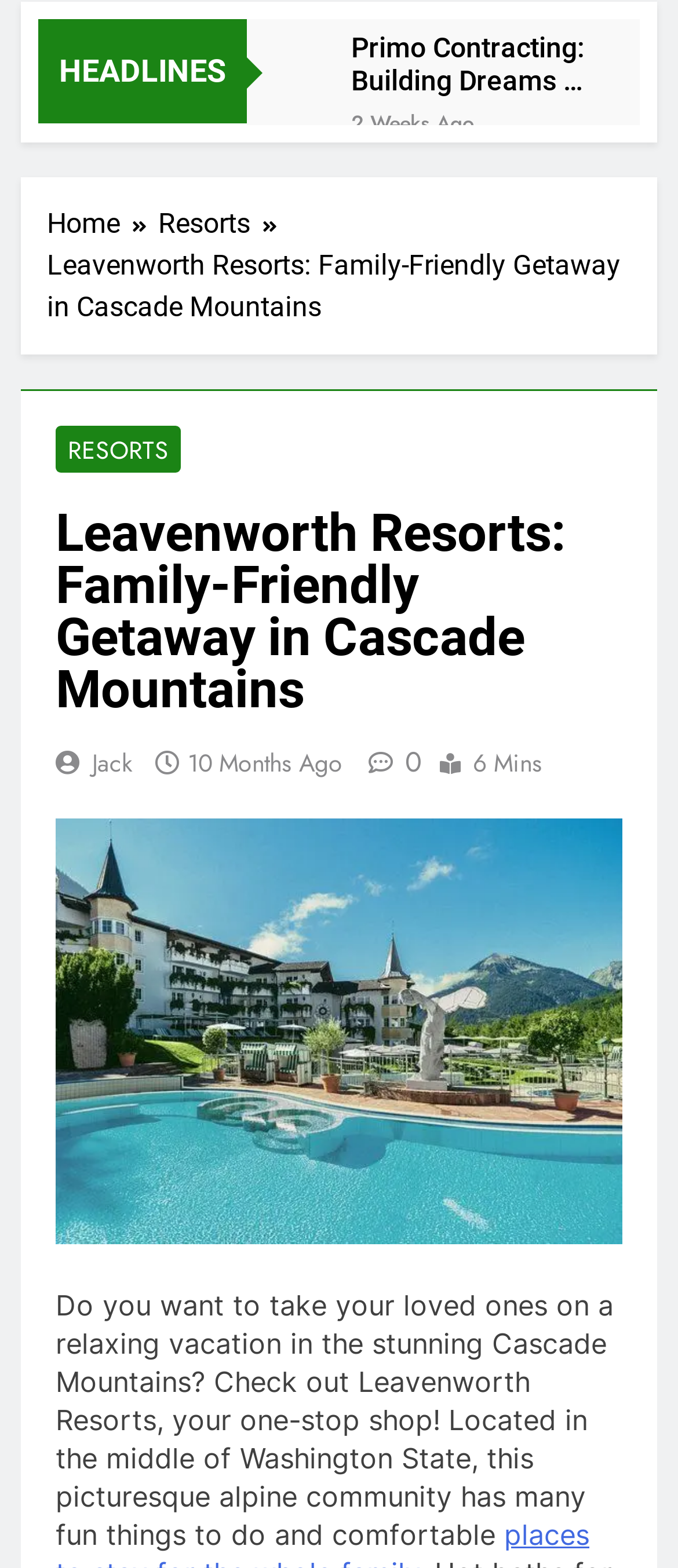Find and provide the bounding box coordinates for the UI element described with: "2 weeks ago".

[0.518, 0.066, 0.7, 0.087]